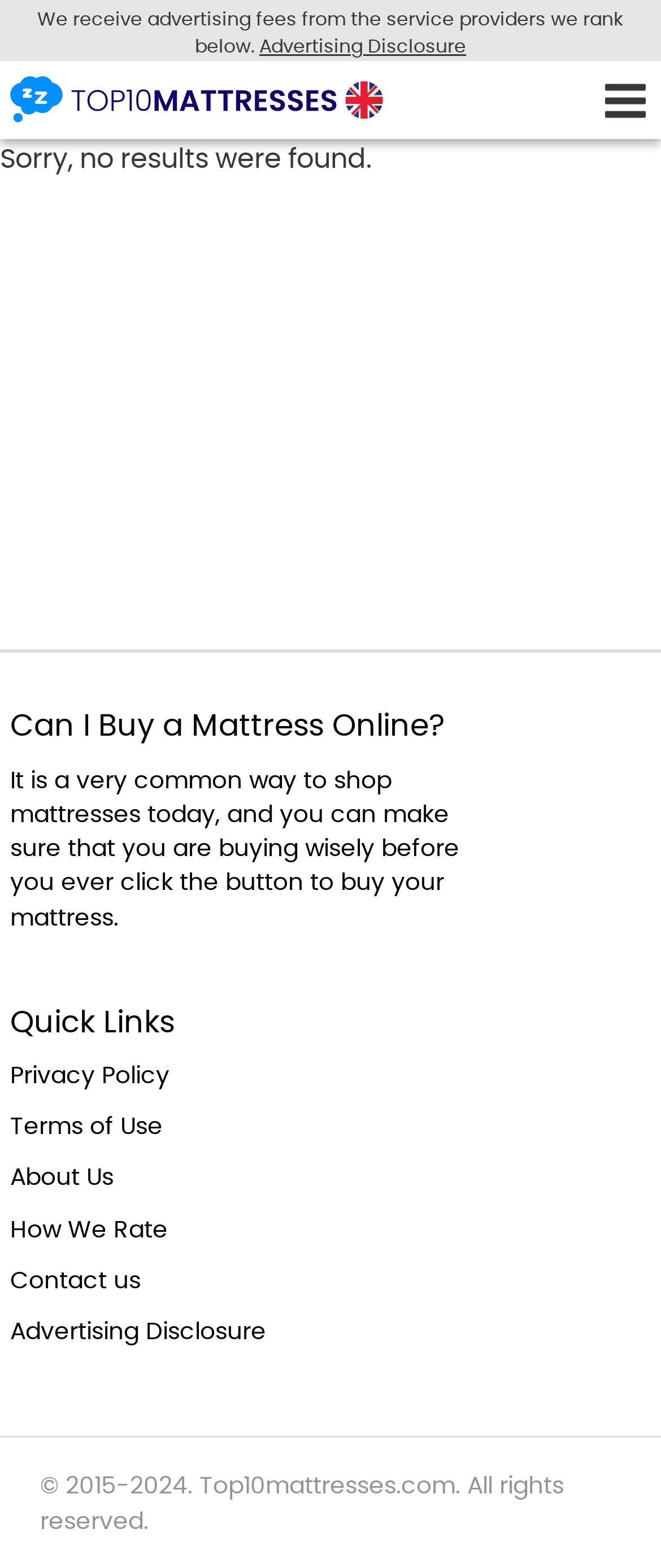Identify the coordinates of the bounding box for the element described below: "Privacy Policy". Return the coordinates as four float numbers between 0 and 1: [left, top, right, bottom].

[0.015, 0.674, 0.256, 0.696]